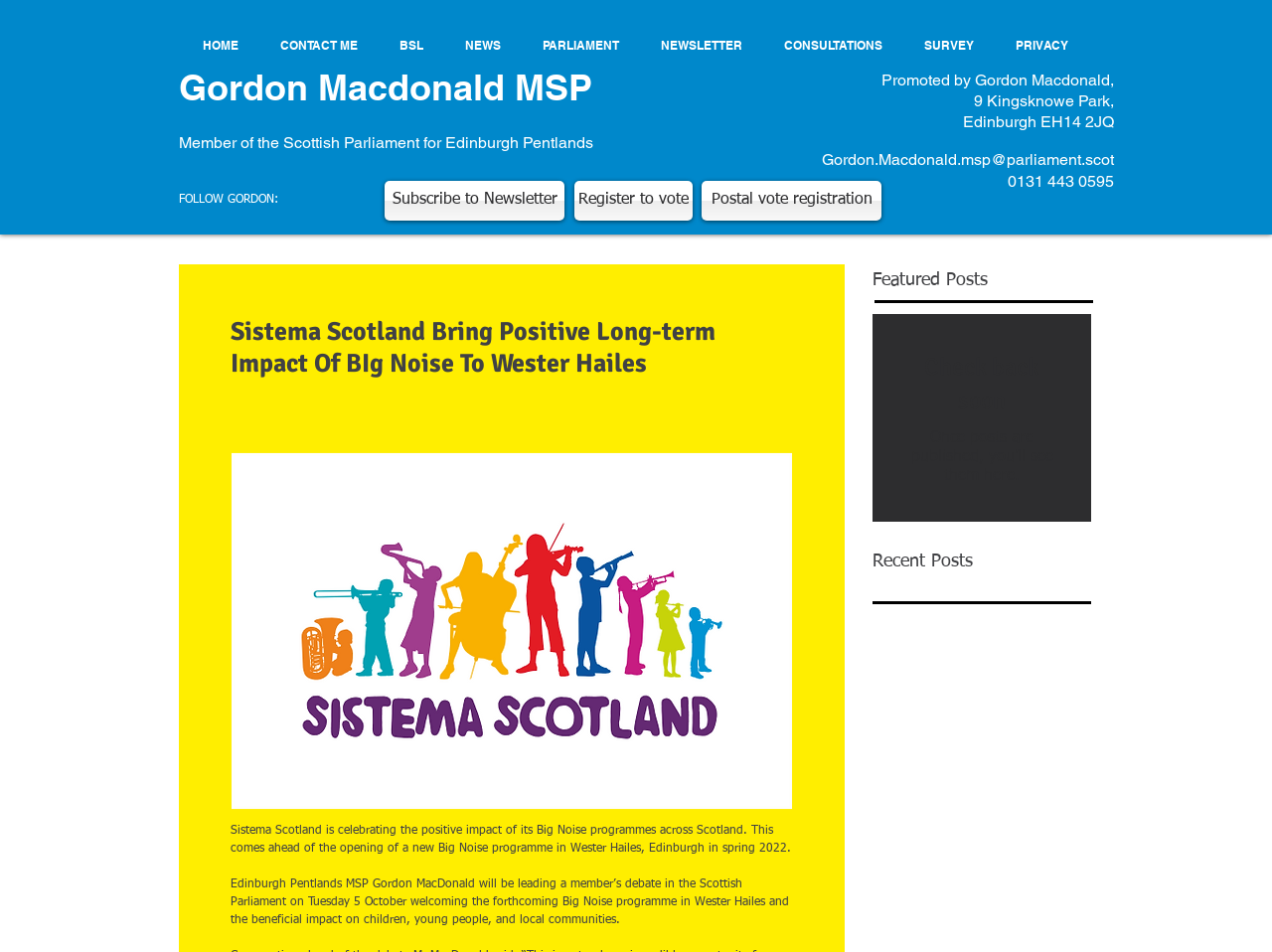Could you find the bounding box coordinates of the clickable area to complete this instruction: "Click HOME"?

[0.143, 0.022, 0.204, 0.074]